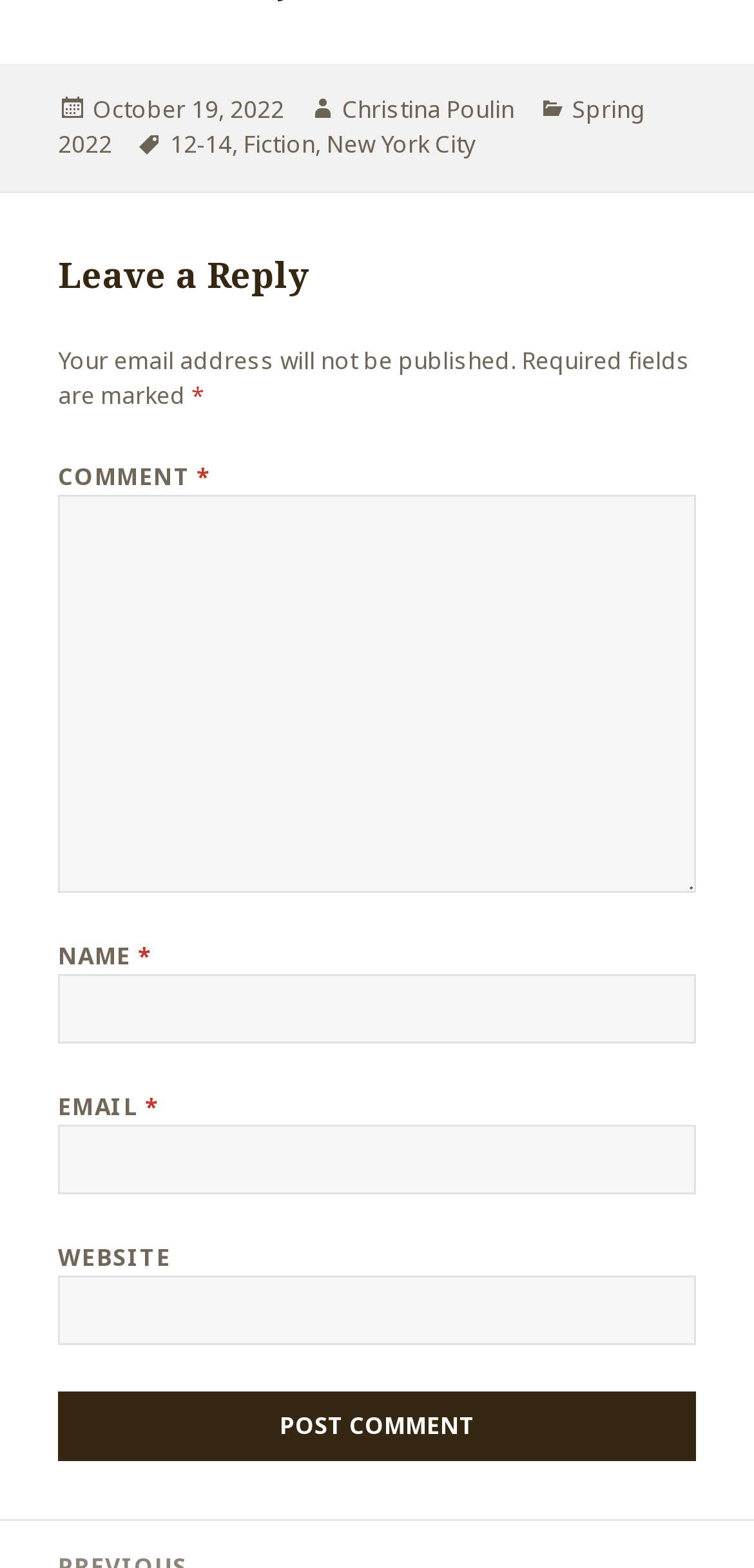Please specify the bounding box coordinates of the clickable region to carry out the following instruction: "type your email". The coordinates should be four float numbers between 0 and 1, in the format [left, top, right, bottom].

[0.077, 0.717, 0.923, 0.762]